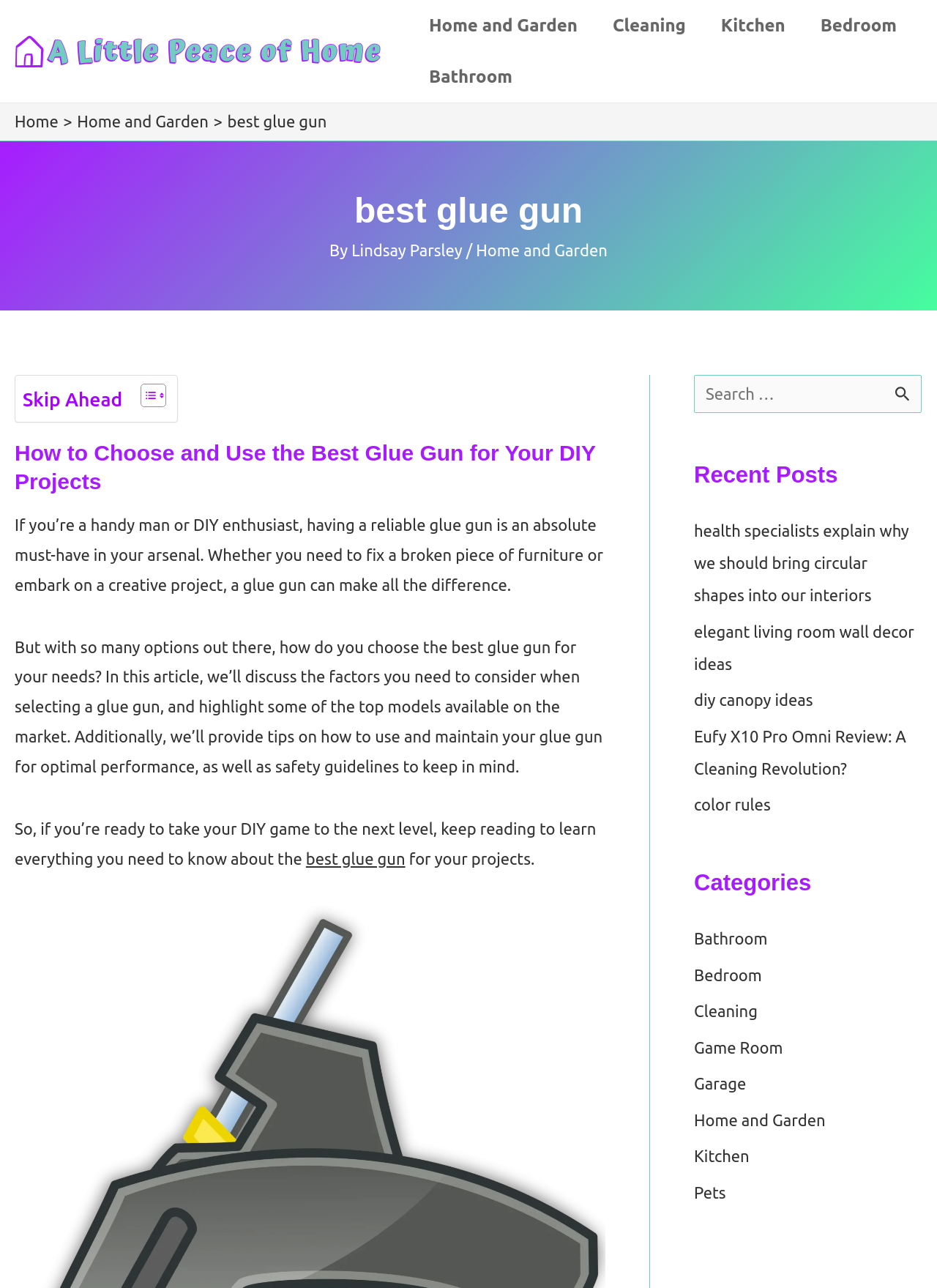Please provide the bounding box coordinates in the format (top-left x, top-left y, bottom-right x, bottom-right y). Remember, all values are floating point numbers between 0 and 1. What is the bounding box coordinate of the region described as: Uncategorized

None